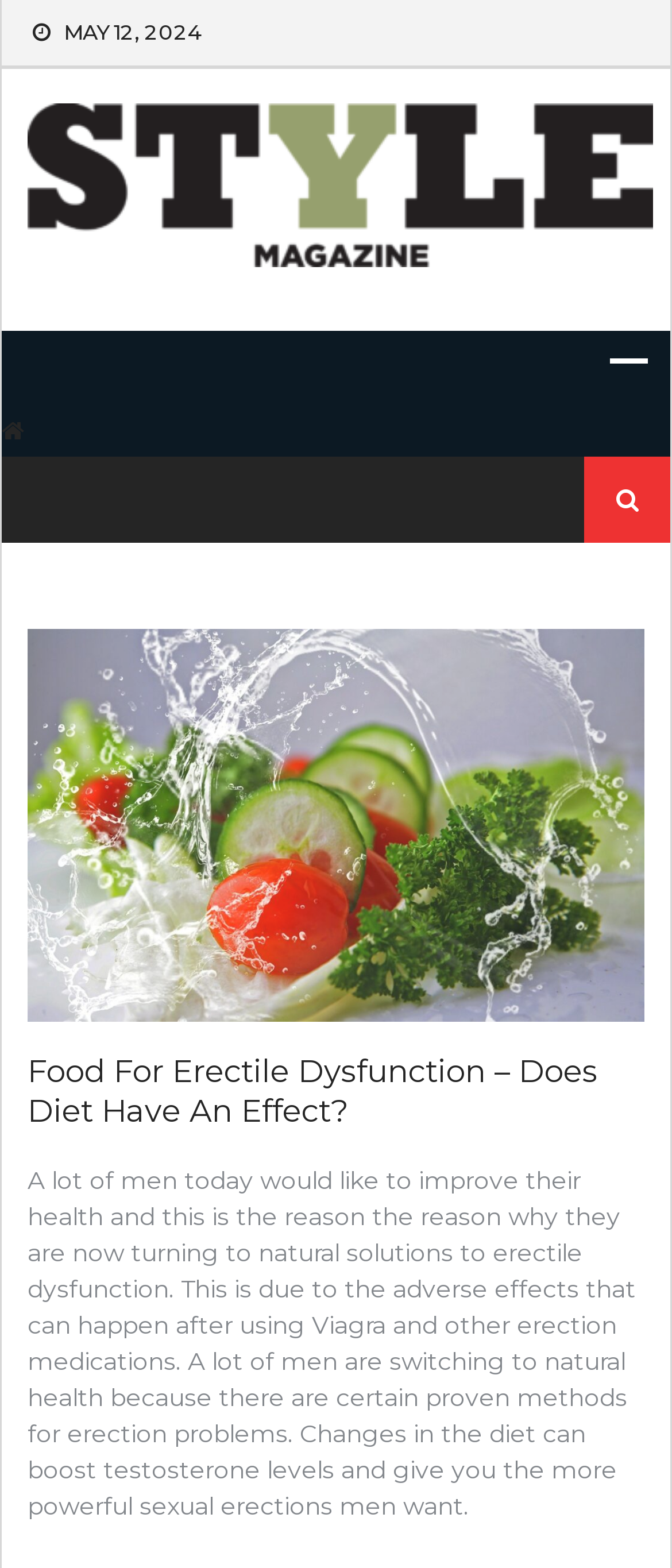Respond with a single word or phrase:
What is the date of the article?

MAY 12, 2024